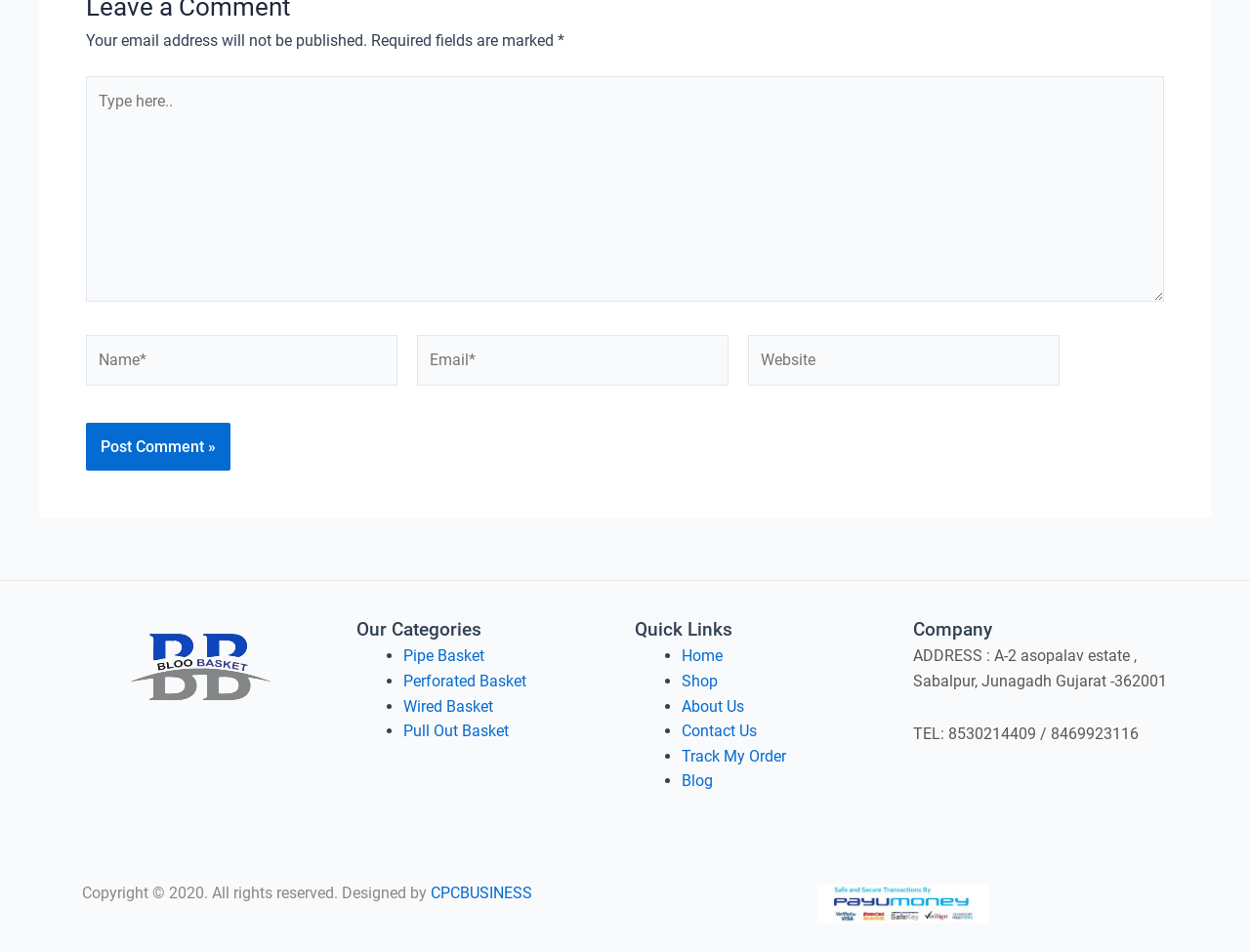What is the purpose of the textboxes?
Look at the image and answer with only one word or phrase.

To input comment information